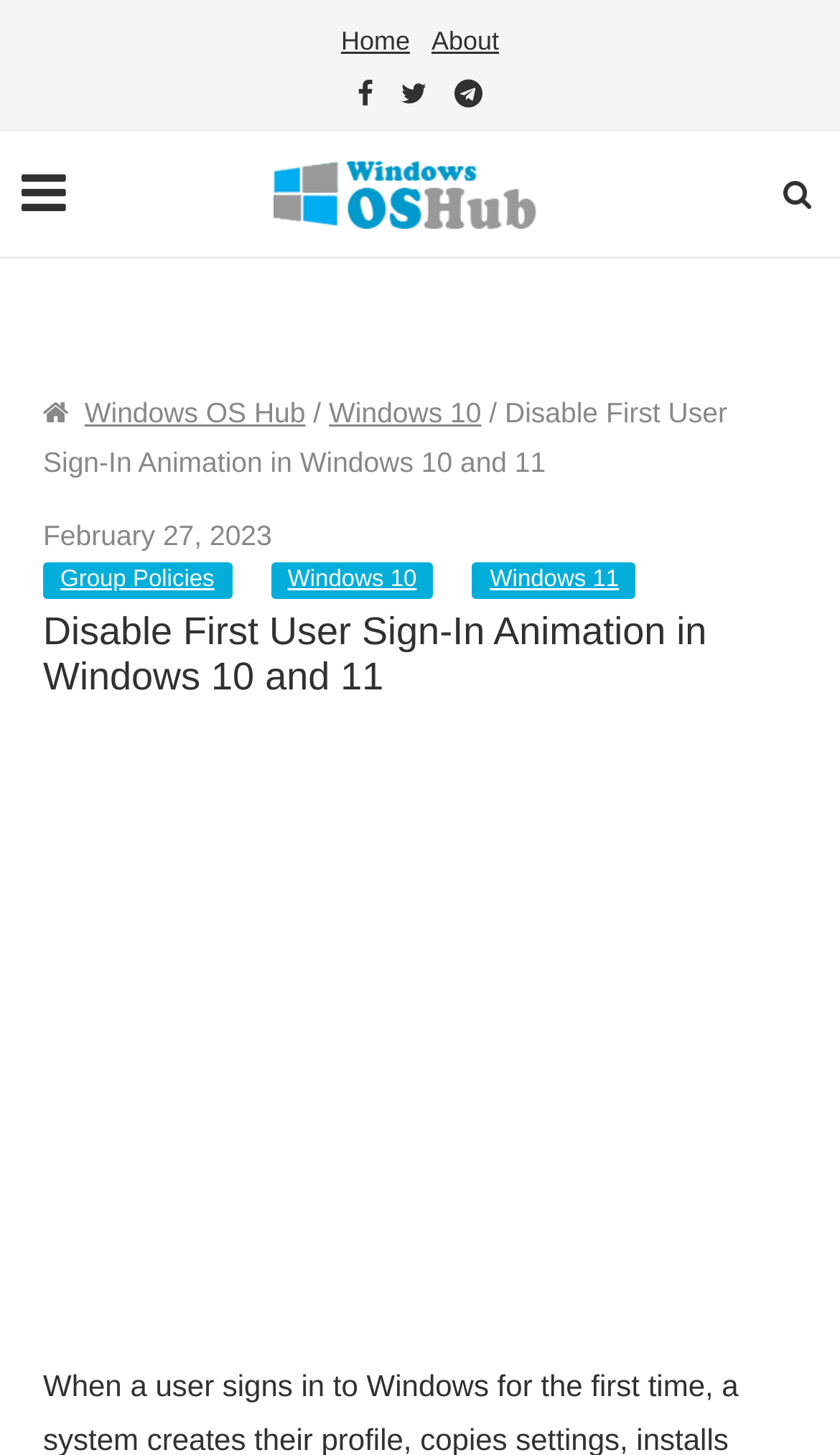Provide the bounding box coordinates in the format (top-left x, top-left y, bottom-right x, bottom-right y). All values are floating point numbers between 0 and 1. Determine the bounding box coordinate of the UI element described as: Windows 11

[0.563, 0.386, 0.757, 0.412]